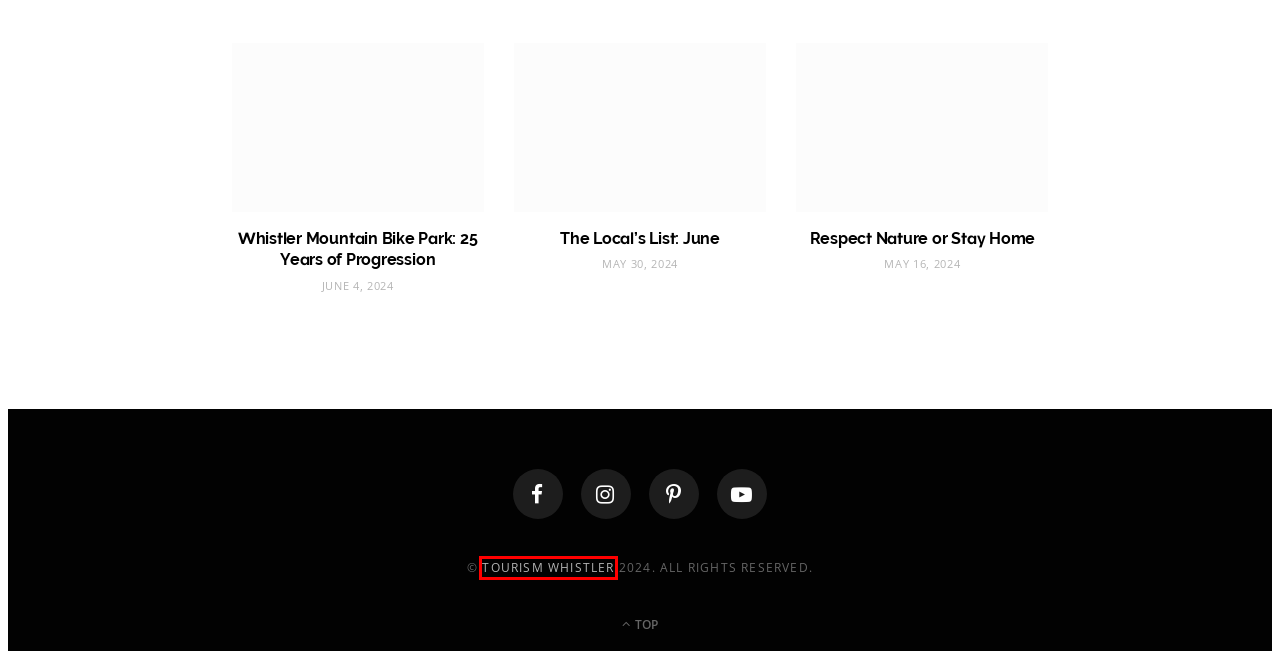You’re provided with a screenshot of a webpage that has a red bounding box around an element. Choose the best matching webpage description for the new page after clicking the element in the red box. The options are:
A. Ski and Snowboard School in Whistler | Tourism Whistler
B. Whistler Mountain Bike Park: 25 Years of Progression
C. Respect Nature or Stay Home
D. Official Destination Website - Whistler BC | Tourism Whistler
E. Whistler Skiing Secrets - 5 Top Spots and Stashes - The Whistler Insider
F. The Local's List: June
G. Life and News from Whistler Village | The Whistler Insider Blog
H. Outdoor Adventures in Whistler | The Whistler Insider Blog

D